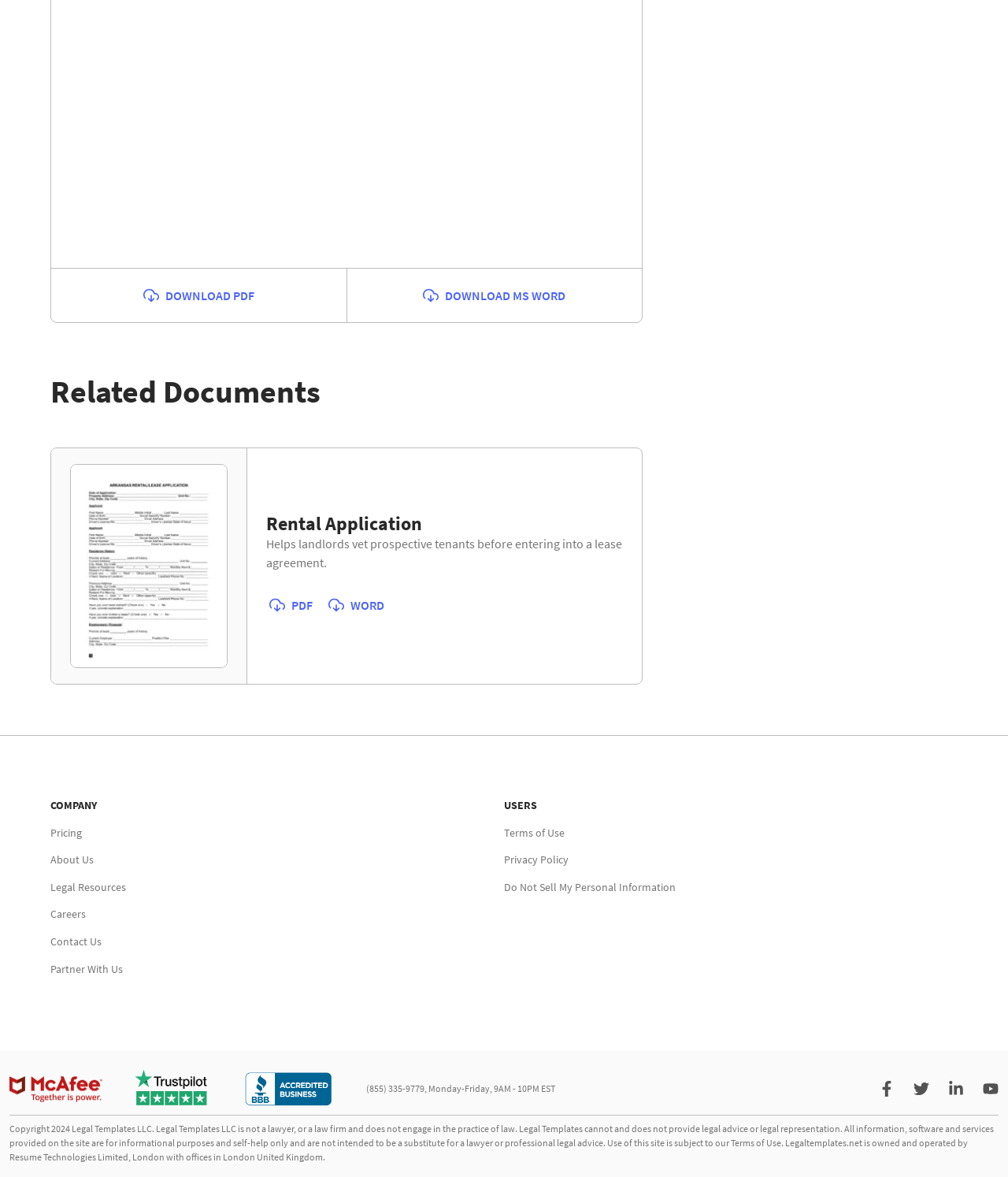What is the phone number for customer support?
Give a detailed explanation using the information visible in the image.

I found the phone number '(855) 335-9779' in the footer section of the webpage, along with the hours of operation, which are Monday-Friday, 9AM - 10PM EST.